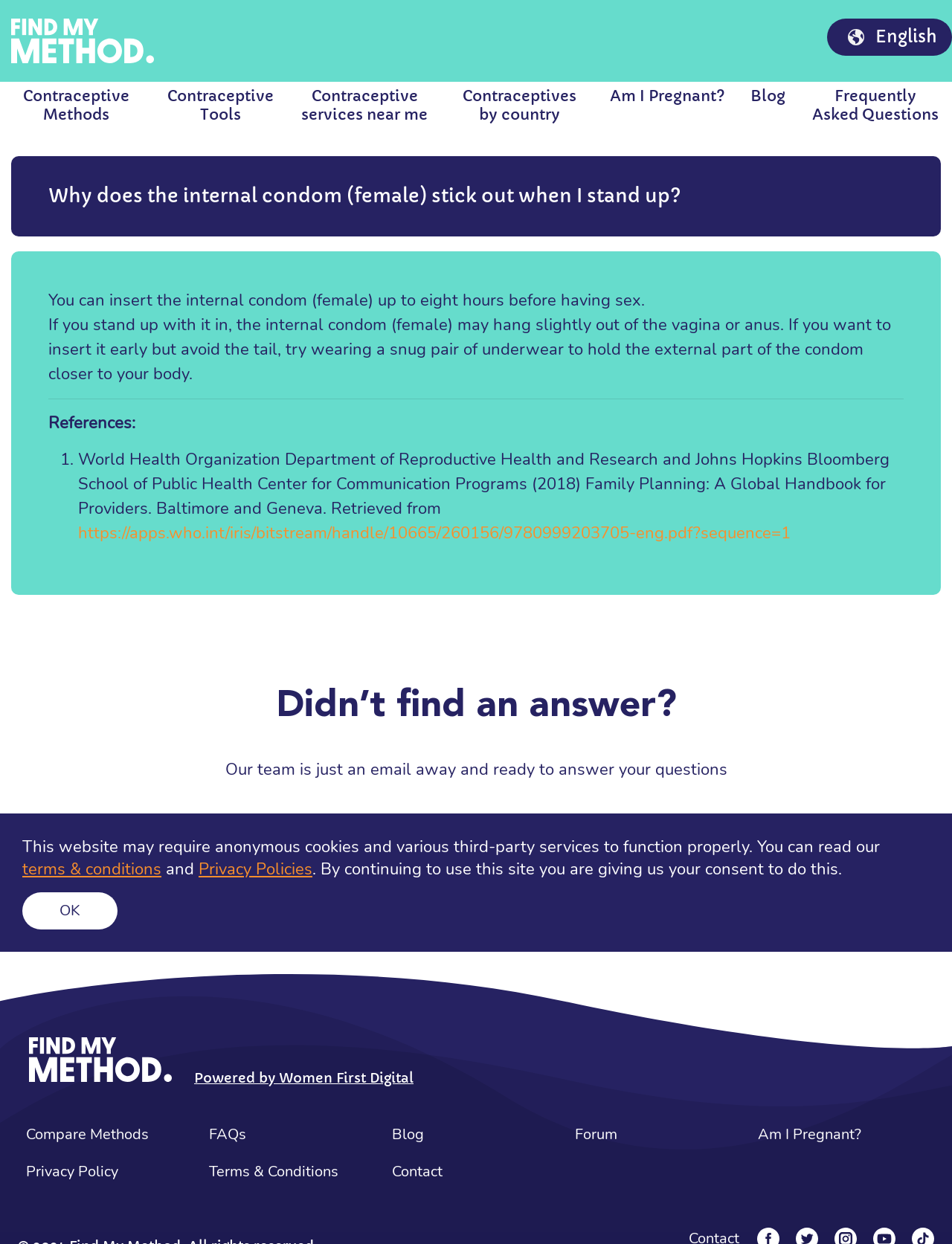How many hours before sex can you insert an internal condom?
Please respond to the question with a detailed and informative answer.

The webpage states that you can insert the internal condom up to eight hours before having sex, which suggests that it can be inserted well in advance of sexual activity.